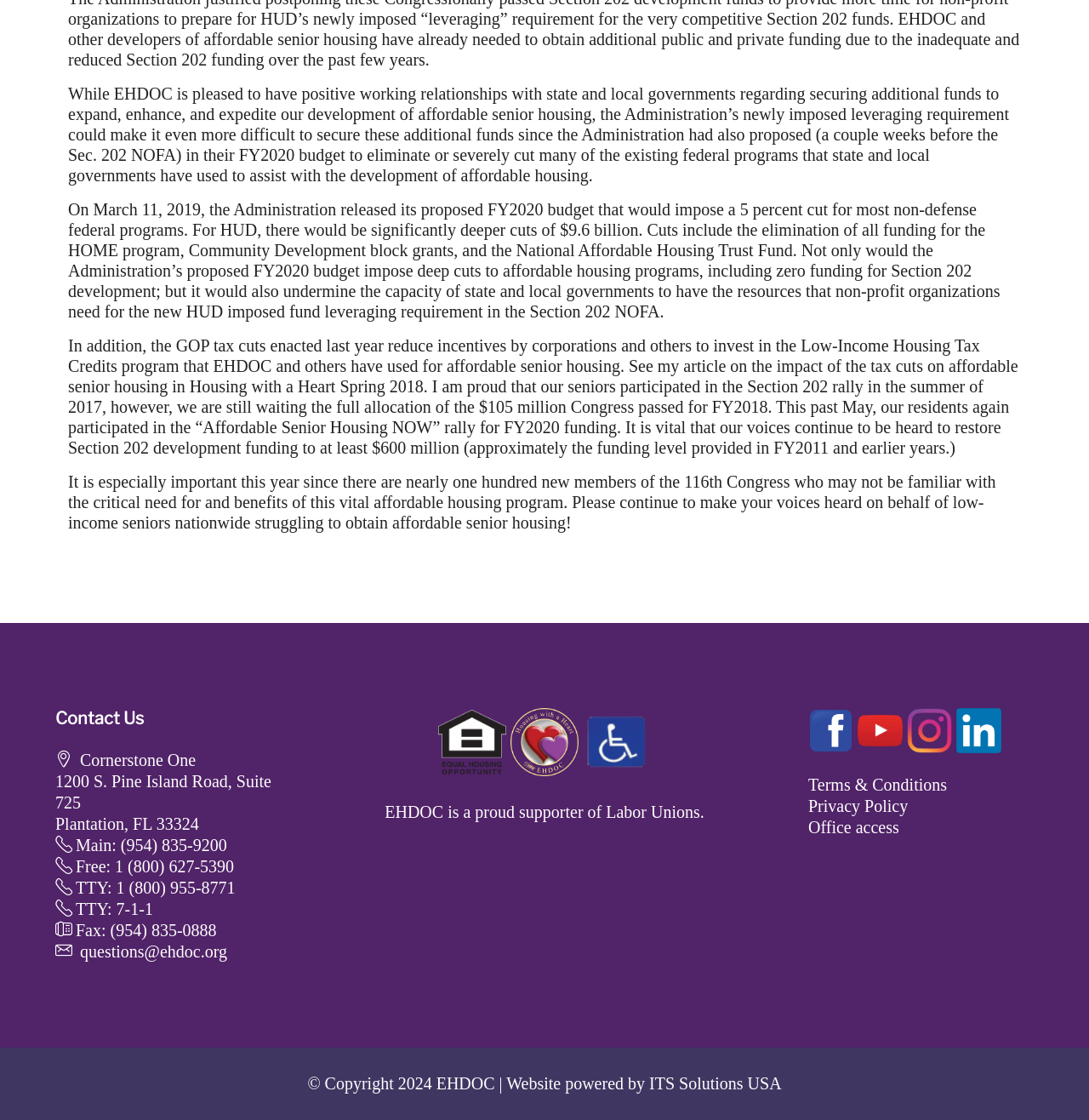Identify the bounding box coordinates of the part that should be clicked to carry out this instruction: "View EHDOC's Website Powered by ITS Solutions USA".

[0.465, 0.959, 0.718, 0.976]